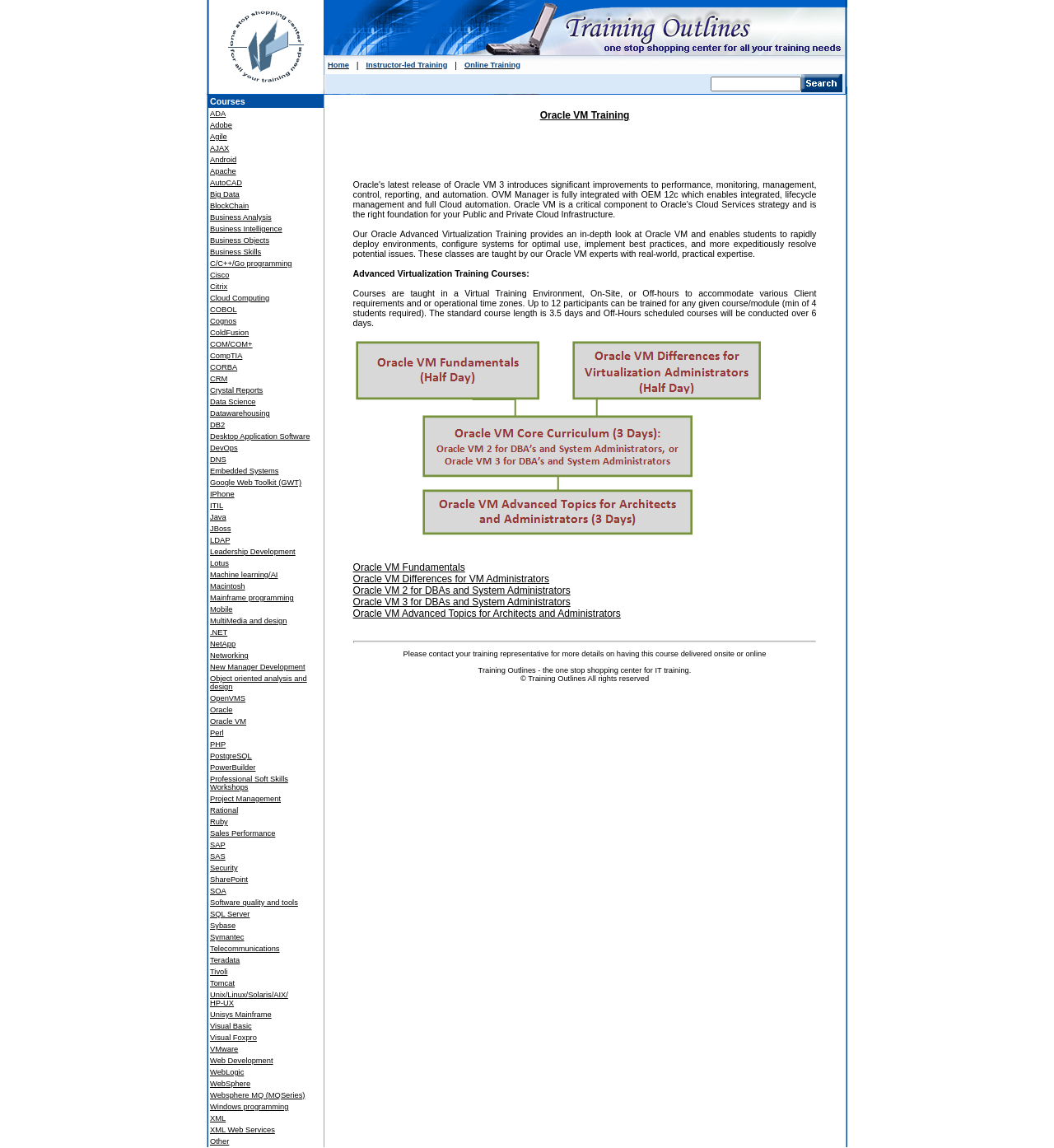Please specify the bounding box coordinates in the format (top-left x, top-left y, bottom-right x, bottom-right y), with all values as floating point numbers between 0 and 1. Identify the bounding box of the UI element described by: Visual Foxpro

[0.199, 0.9, 0.244, 0.907]